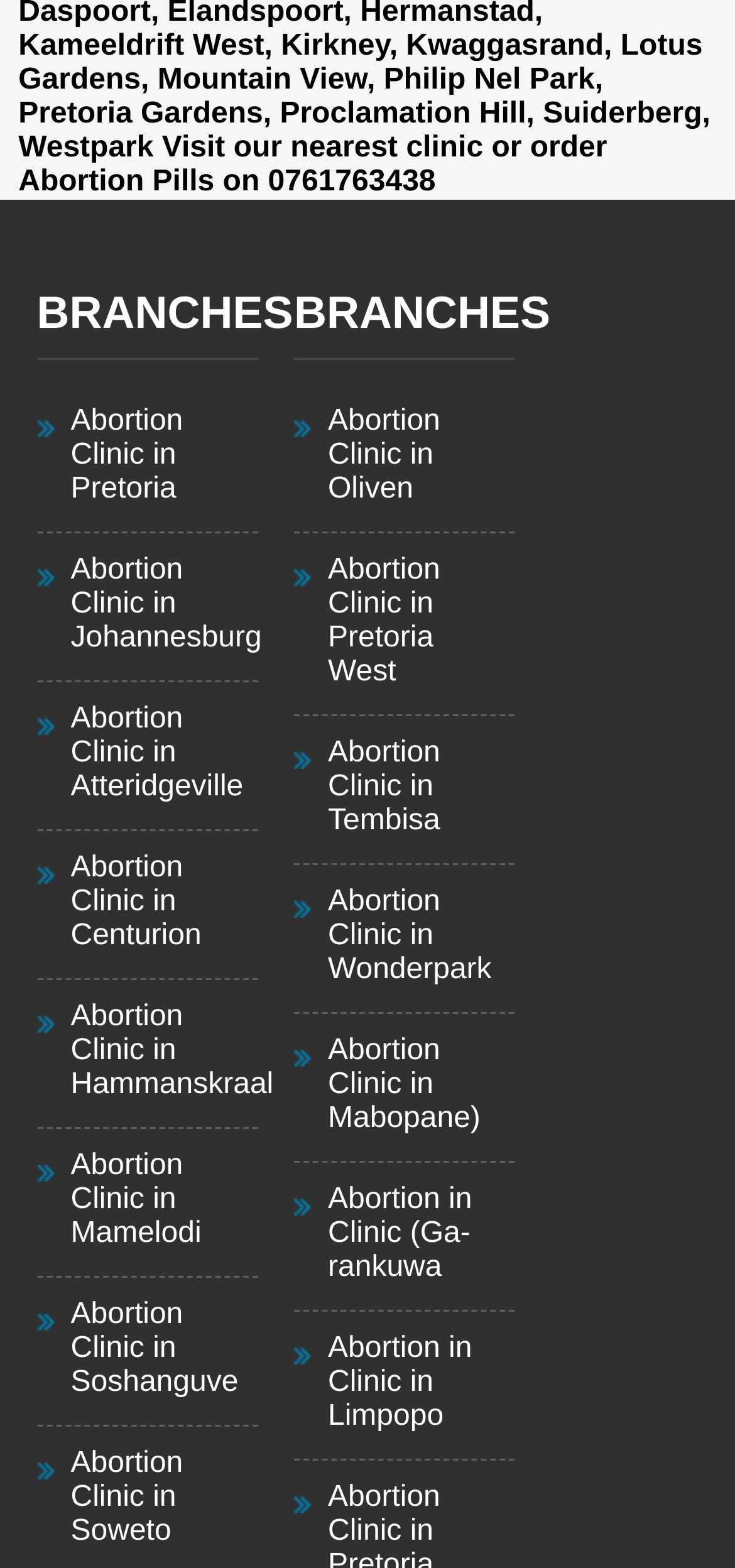Please find the bounding box coordinates of the element that you should click to achieve the following instruction: "Click Abortion Clinic in Atteridgeville". The coordinates should be presented as four float numbers between 0 and 1: [left, top, right, bottom].

[0.096, 0.446, 0.324, 0.519]